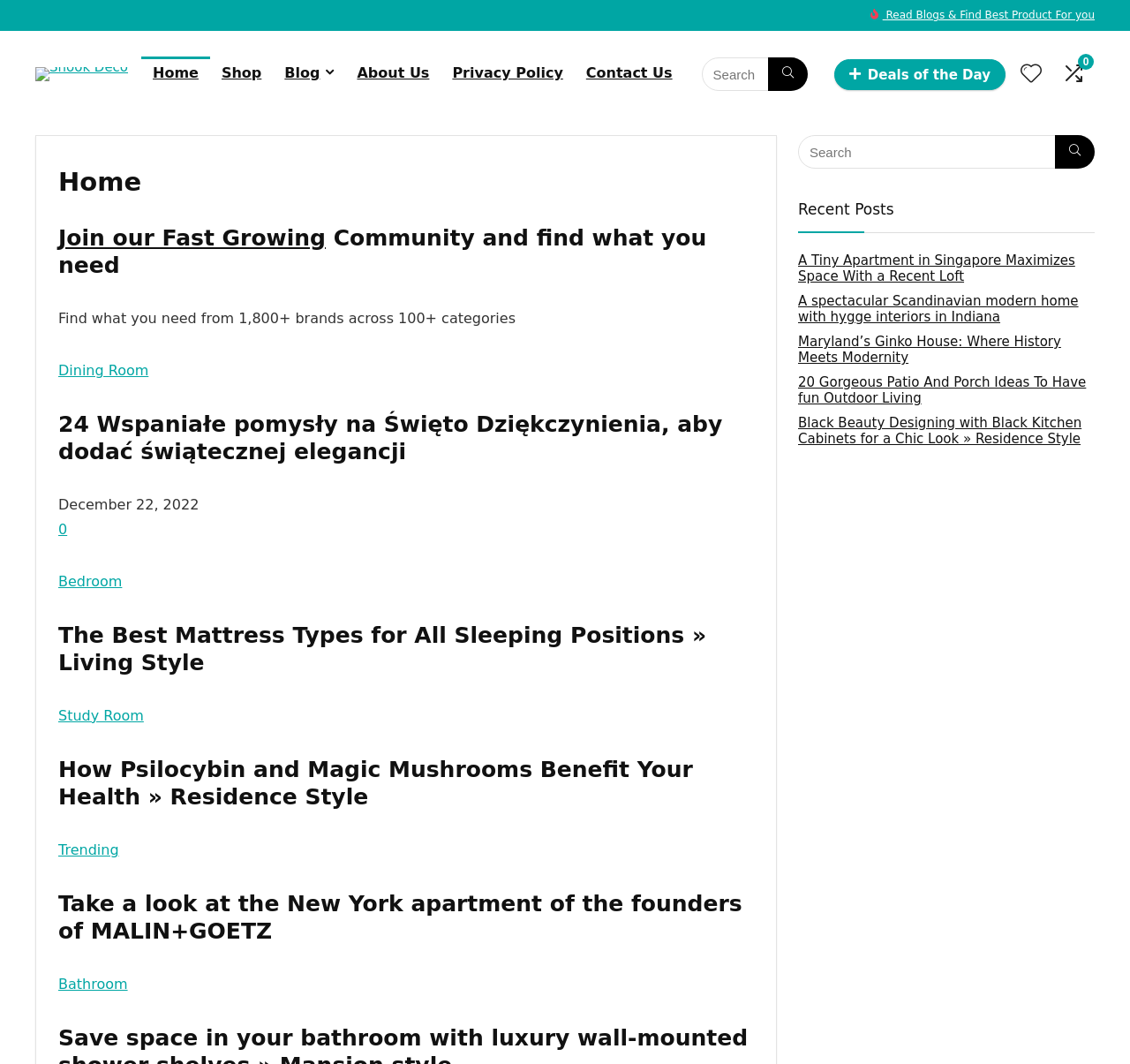Using the webpage screenshot and the element description name="s" placeholder="Search", determine the bounding box coordinates. Specify the coordinates in the format (top-left x, top-left y, bottom-right x, bottom-right y) with values ranging from 0 to 1.

[0.706, 0.127, 0.969, 0.159]